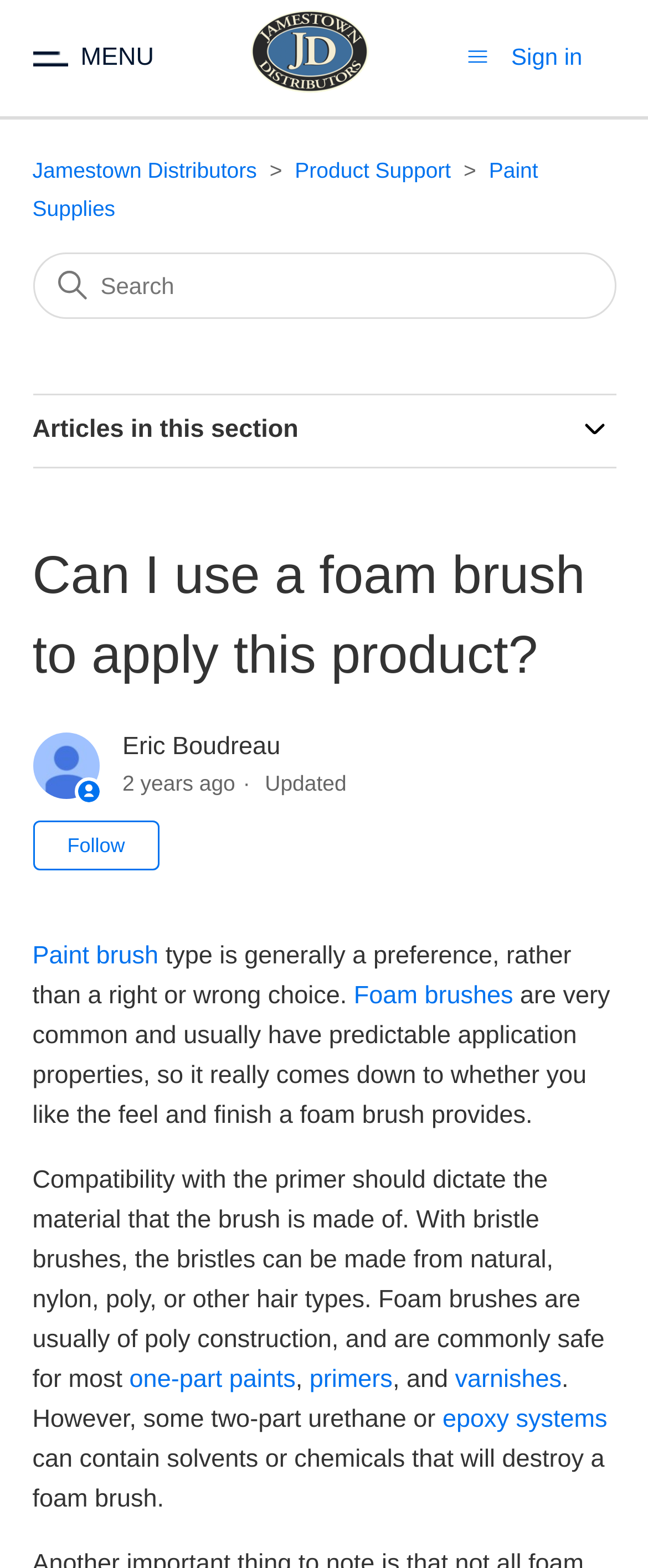Review the image closely and give a comprehensive answer to the question: What type of brush is commonly safe for most primers?

I read the article and found the sentence that mentions the compatibility of brushes with primers. According to the text, foam brushes are usually of poly construction and are commonly safe for most primers.